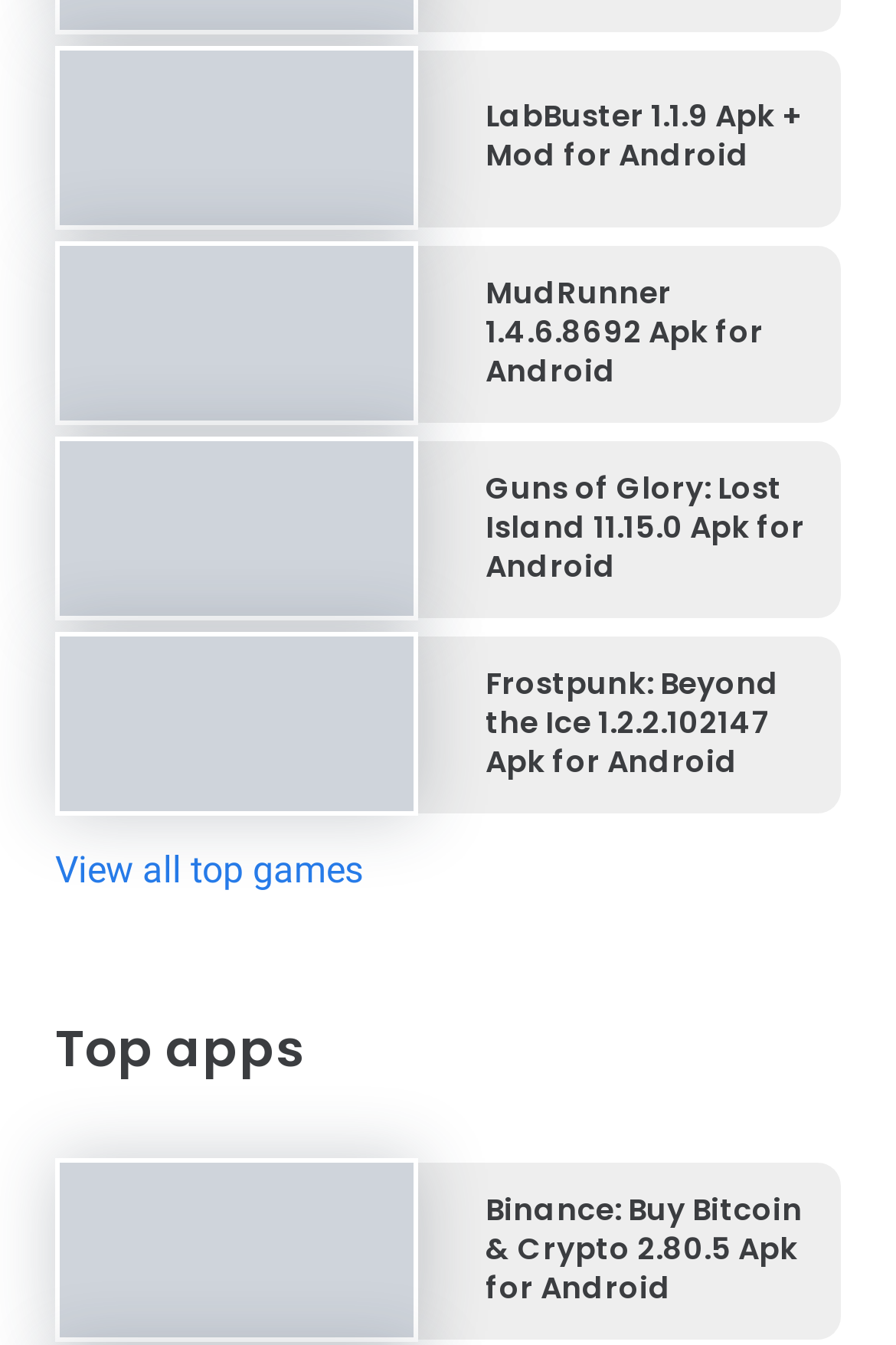Is there a 'View all' option for games?
Based on the image, answer the question in a detailed manner.

I searched the webpage for a link with the text 'View all' and found a link element with the text 'View all top games', which suggests that there is a 'View all' option for games.